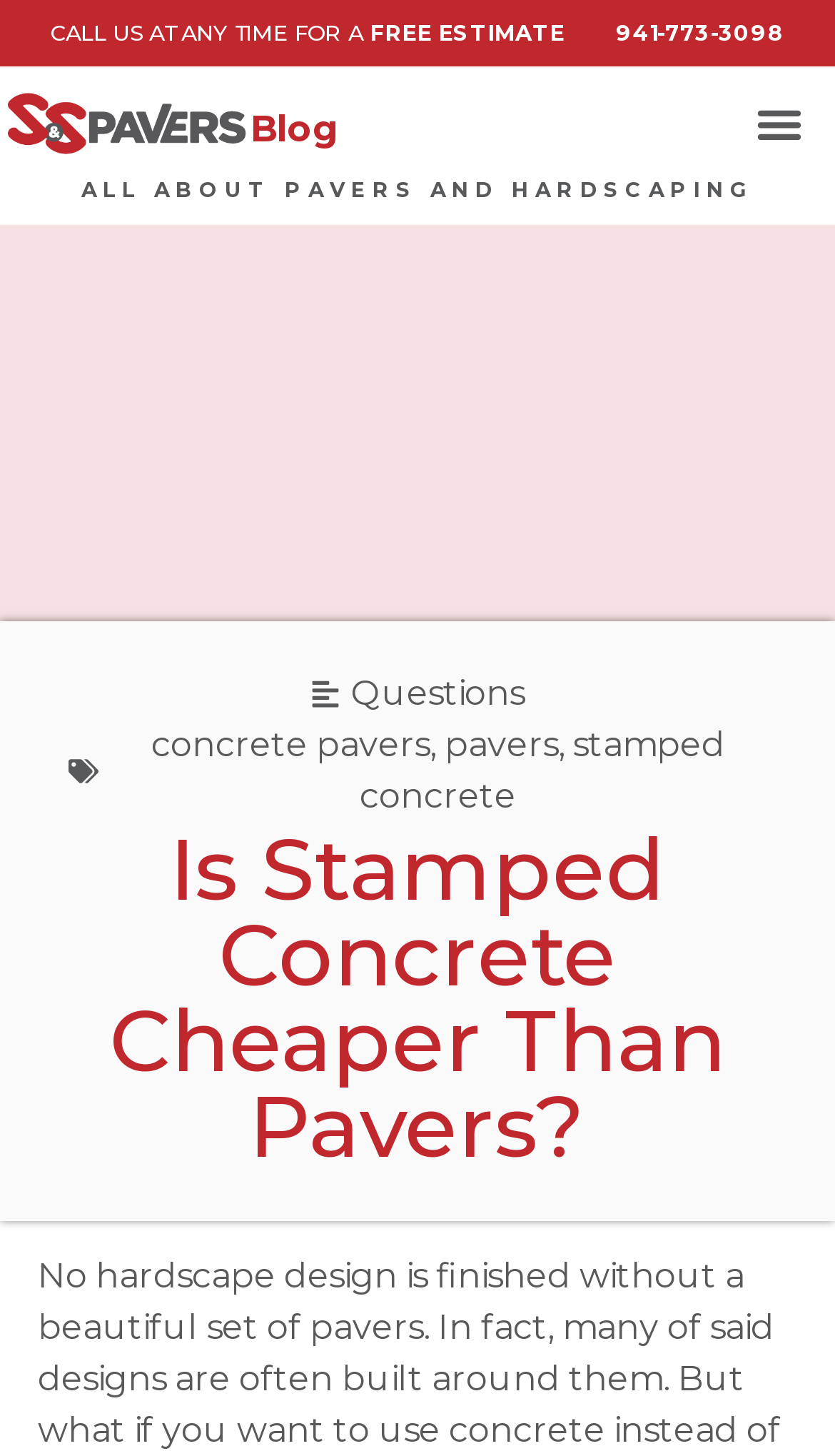Find the bounding box coordinates for the HTML element described as: "pavers". The coordinates should consist of four float values between 0 and 1, i.e., [left, top, right, bottom].

[0.532, 0.498, 0.668, 0.526]